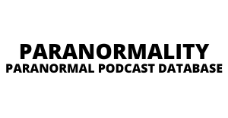Answer the question below using just one word or a short phrase: 
What is the focus of the 'Paranormality Radio' platform?

Paranormal subjects